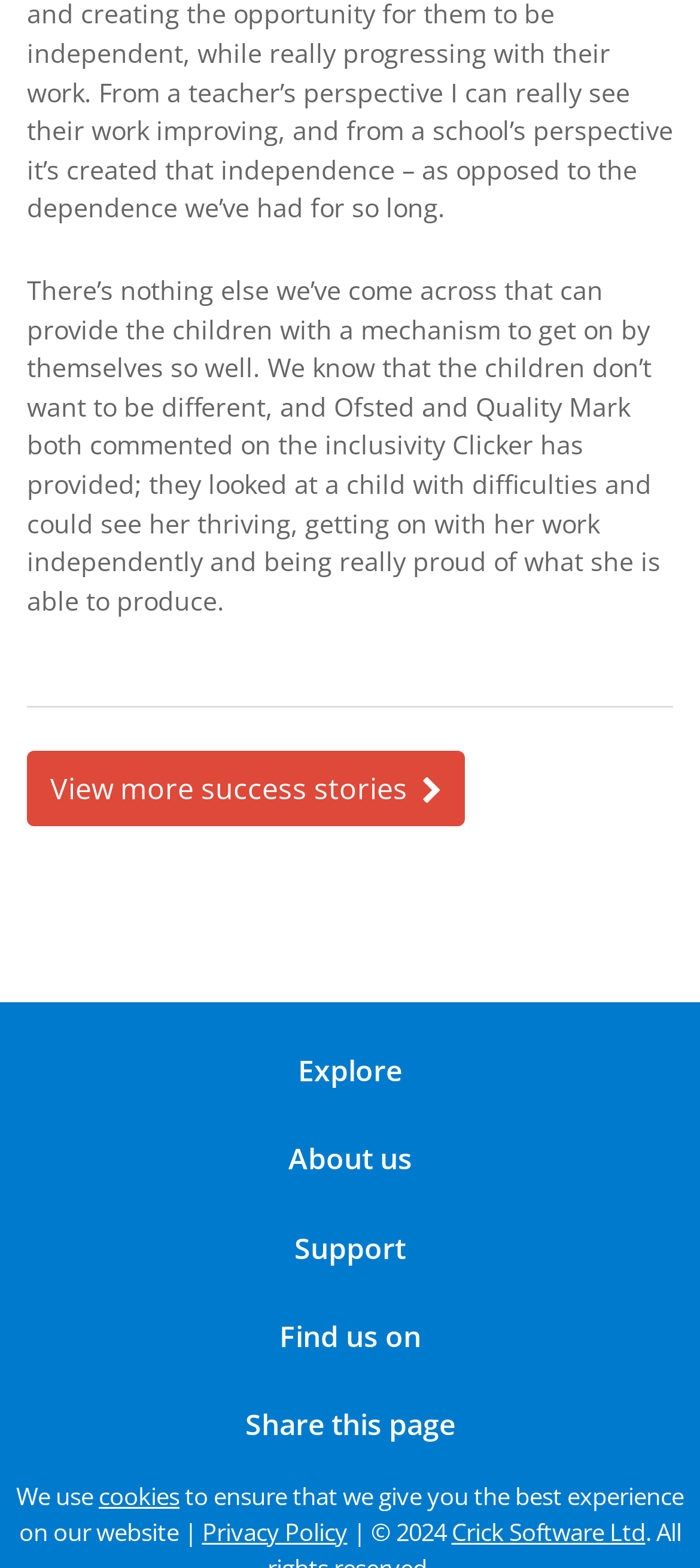Give a short answer using one word or phrase for the question:
What is the purpose of the 'Explore' button?

To explore the website